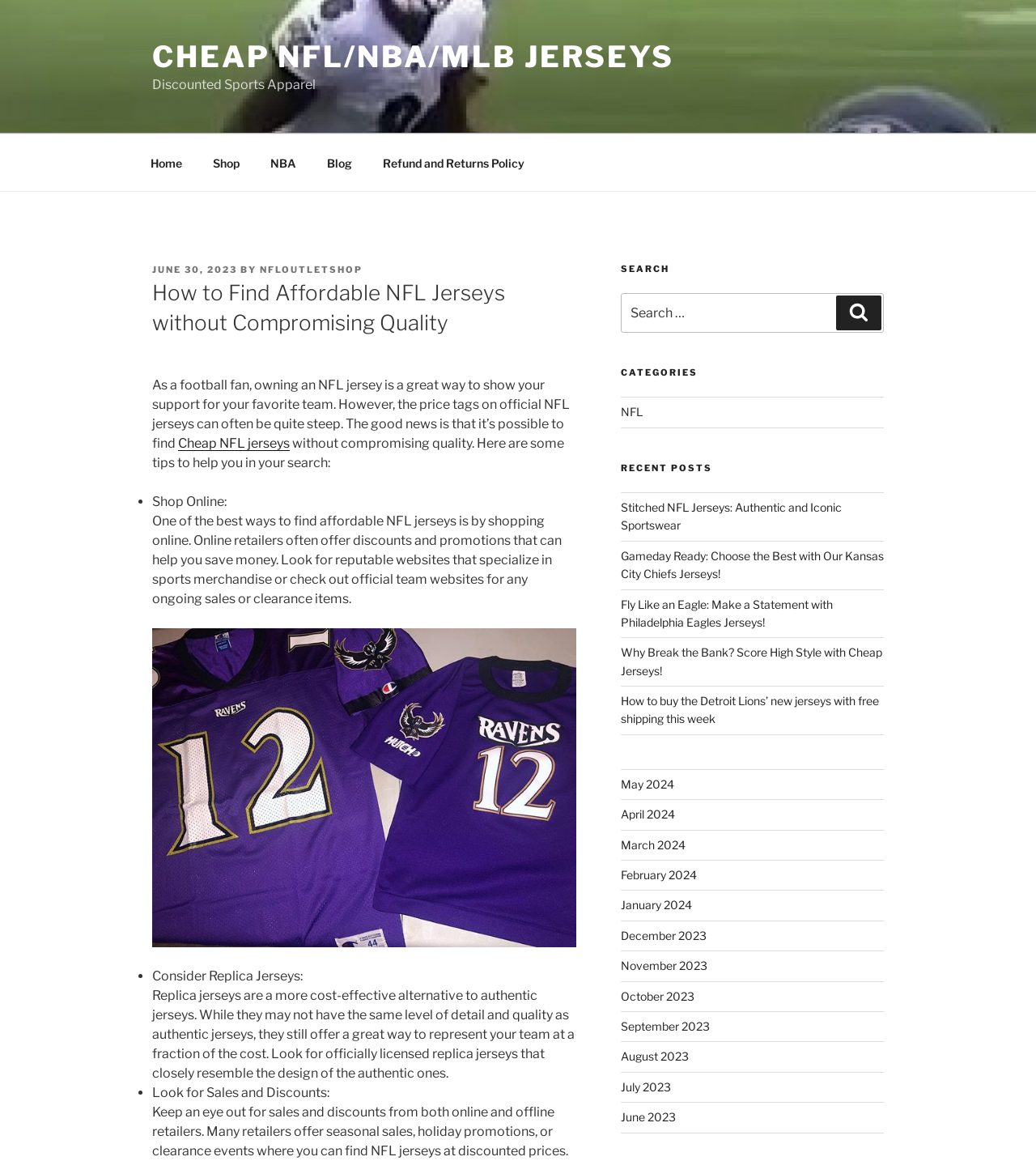Answer the question in a single word or phrase:
What is the purpose of the search bar?

To search for specific content